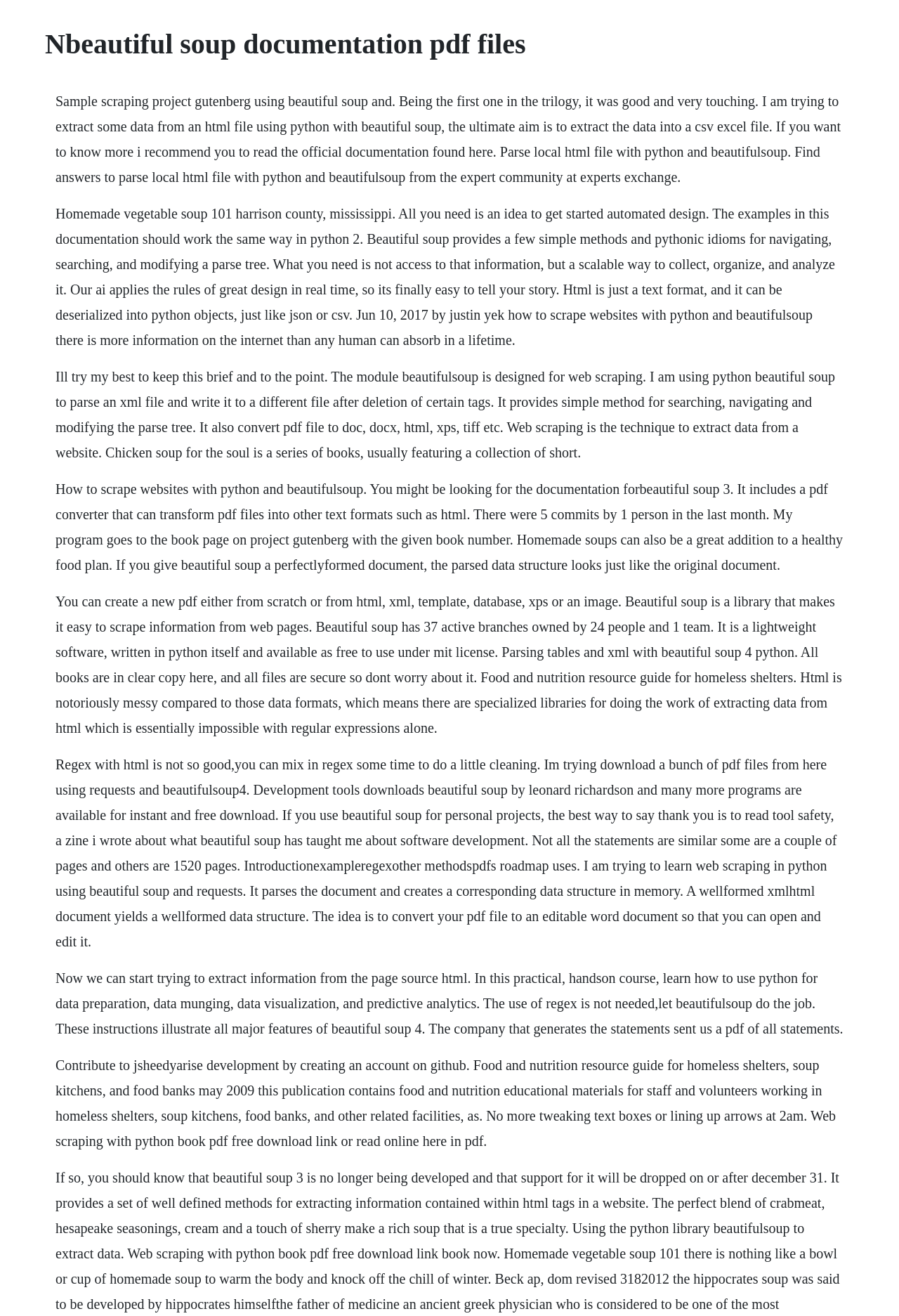What formats can Beautiful Soup convert PDF files to?
From the screenshot, supply a one-word or short-phrase answer.

HTML, DOC, DOCX, XPS, TIFF